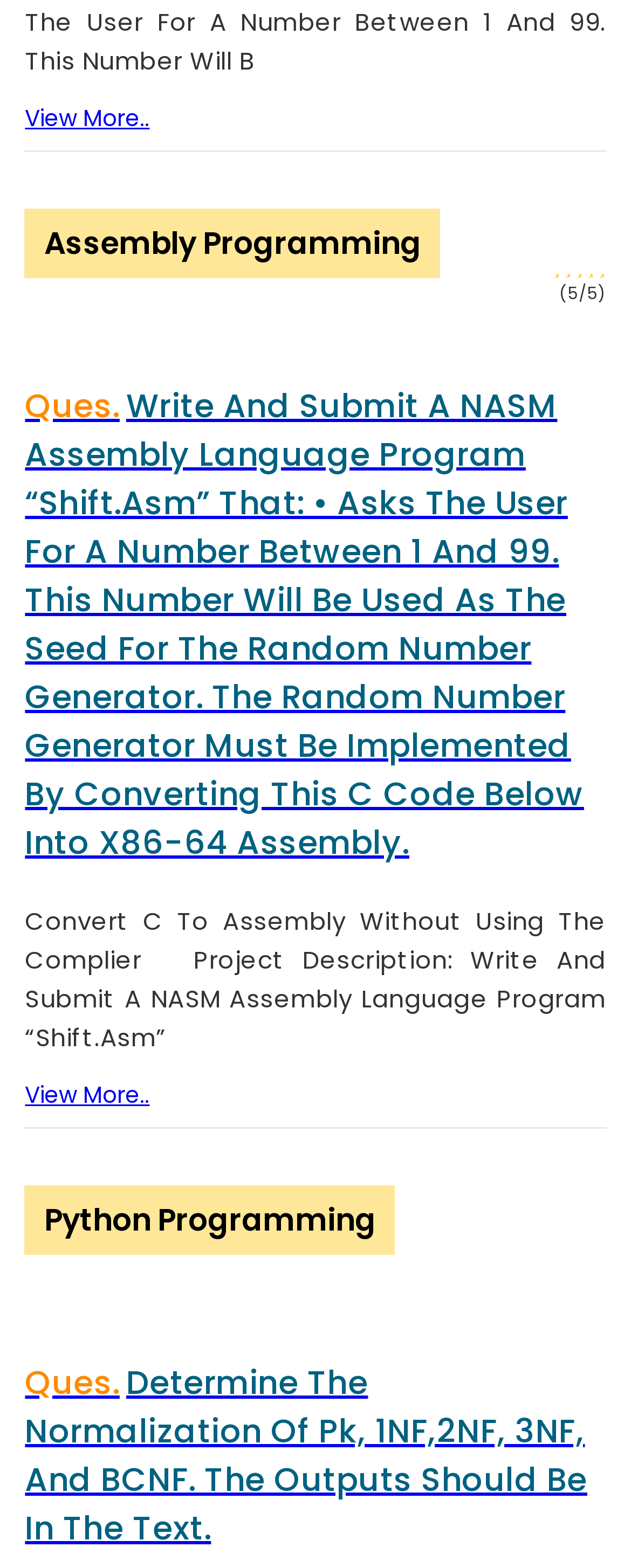Please identify the bounding box coordinates for the region that you need to click to follow this instruction: "Submit your work".

[0.021, 0.029, 0.301, 0.053]